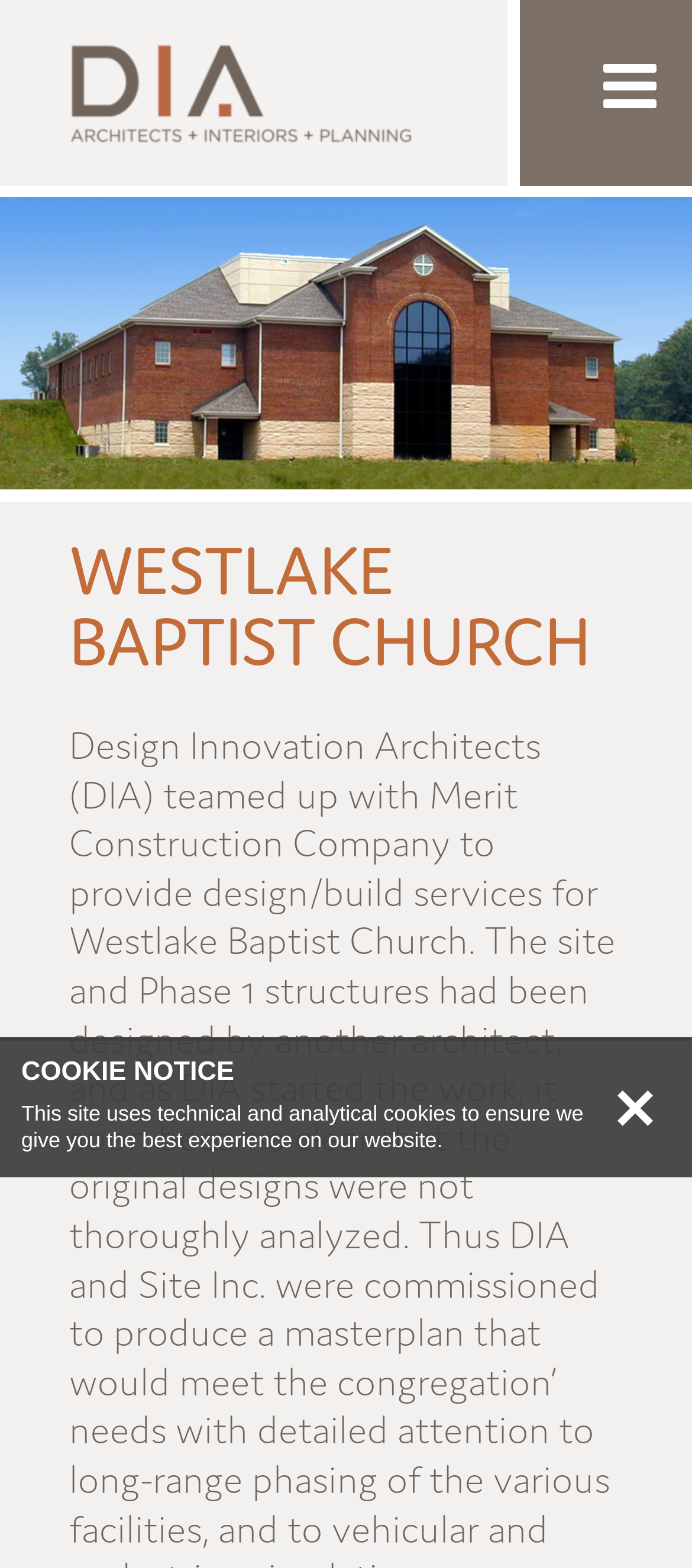Show the bounding box coordinates for the HTML element as described: "alt="Design Innovation Architects"".

[0.087, 0.047, 0.611, 0.068]